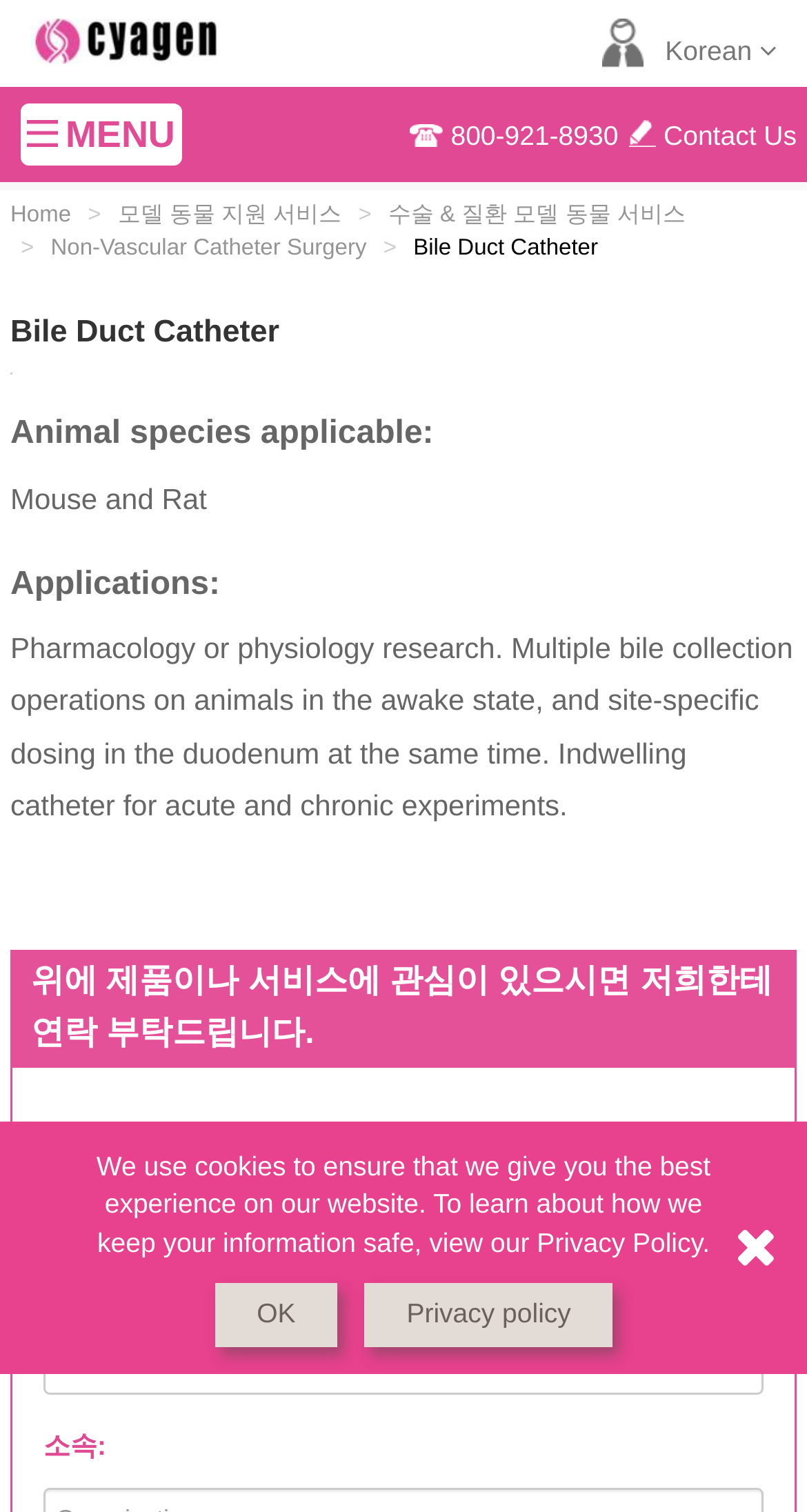Kindly provide the bounding box coordinates of the section you need to click on to fulfill the given instruction: "Enter your name in the textbox".

[0.054, 0.881, 0.946, 0.922]